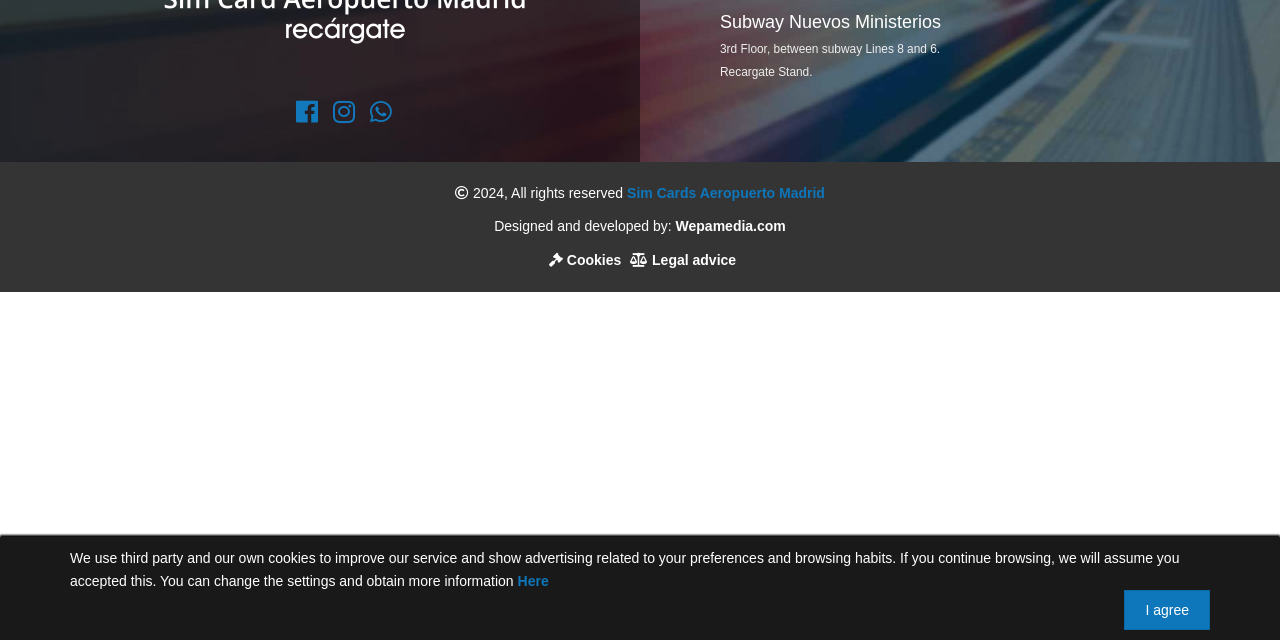Identify the bounding box of the UI element that matches this description: "Cookies".

[0.425, 0.393, 0.488, 0.418]